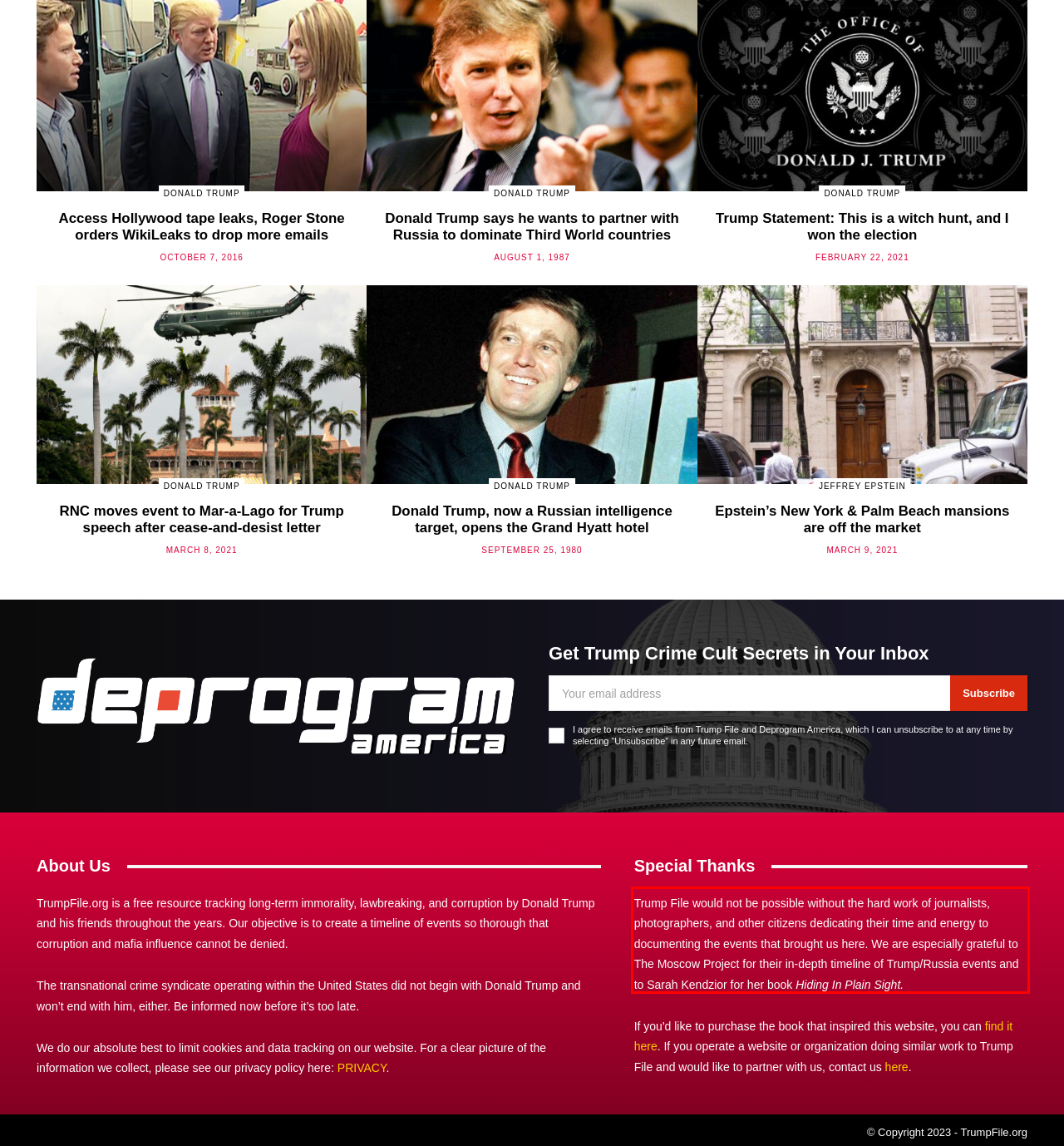Please take the screenshot of the webpage, find the red bounding box, and generate the text content that is within this red bounding box.

Trump File would not be possible without the hard work of journalists, photographers, and other citizens dedicating their time and energy to documenting the events that brought us here. We are especially grateful to The Moscow Project for their in-depth timeline of Trump/Russia events and to Sarah Kendzior for her book Hiding In Plain Sight.